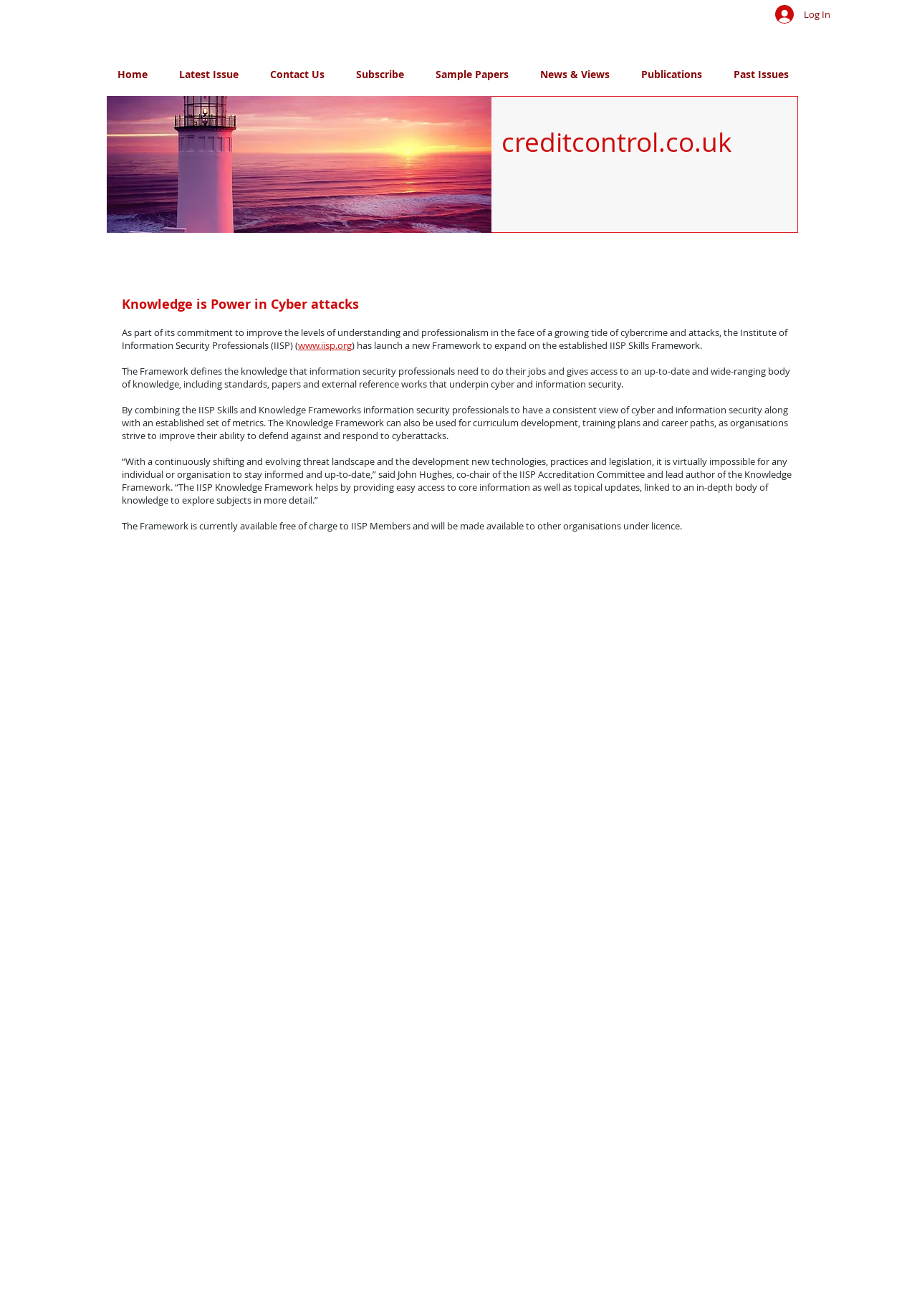Determine the bounding box coordinates of the clickable element necessary to fulfill the instruction: "Click the Log In button". Provide the coordinates as four float numbers within the 0 to 1 range, i.e., [left, top, right, bottom].

[0.834, 0.001, 0.916, 0.021]